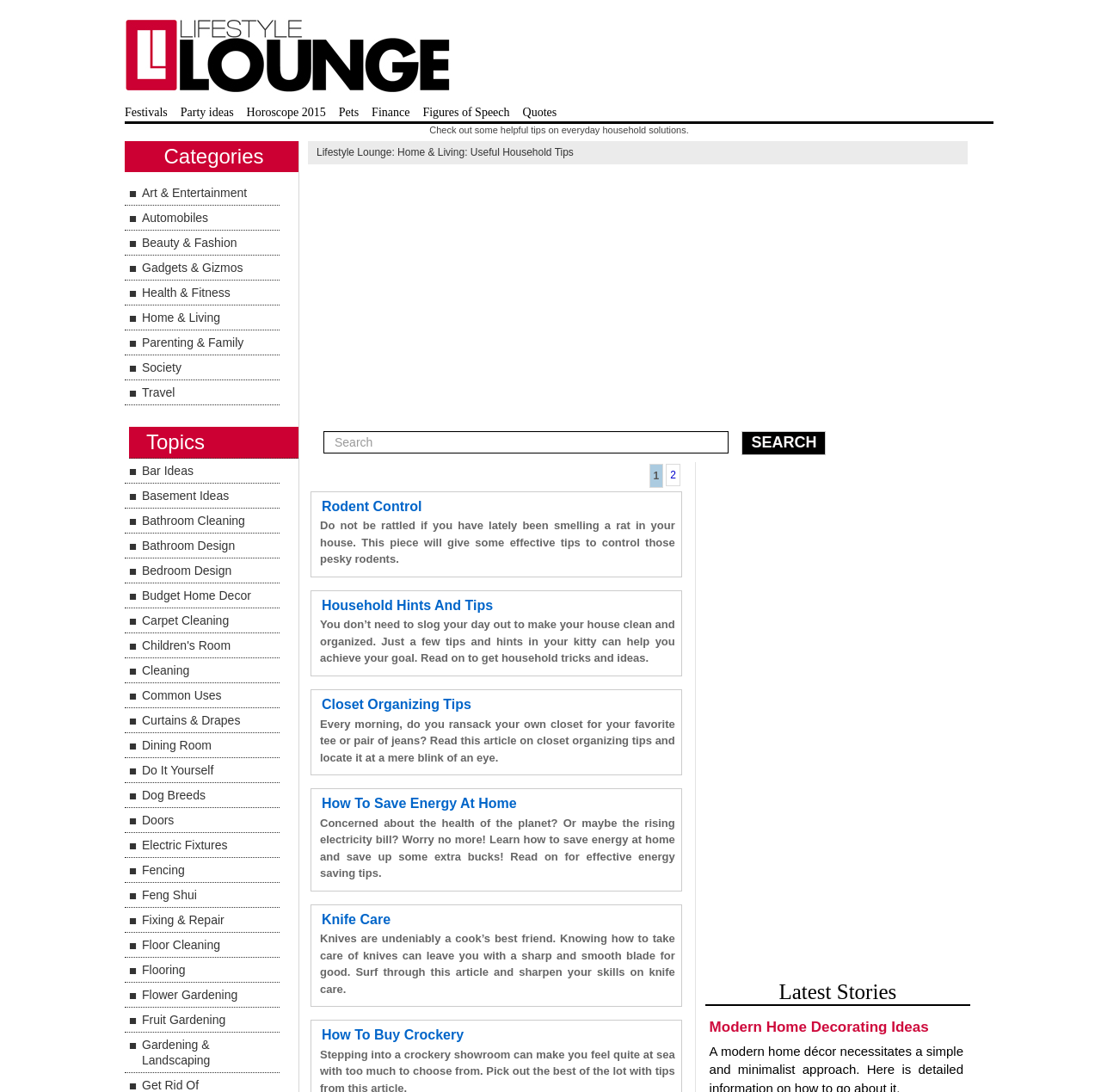Identify the bounding box coordinates for the UI element described as: "Electric Fixtures".

[0.113, 0.763, 0.254, 0.786]